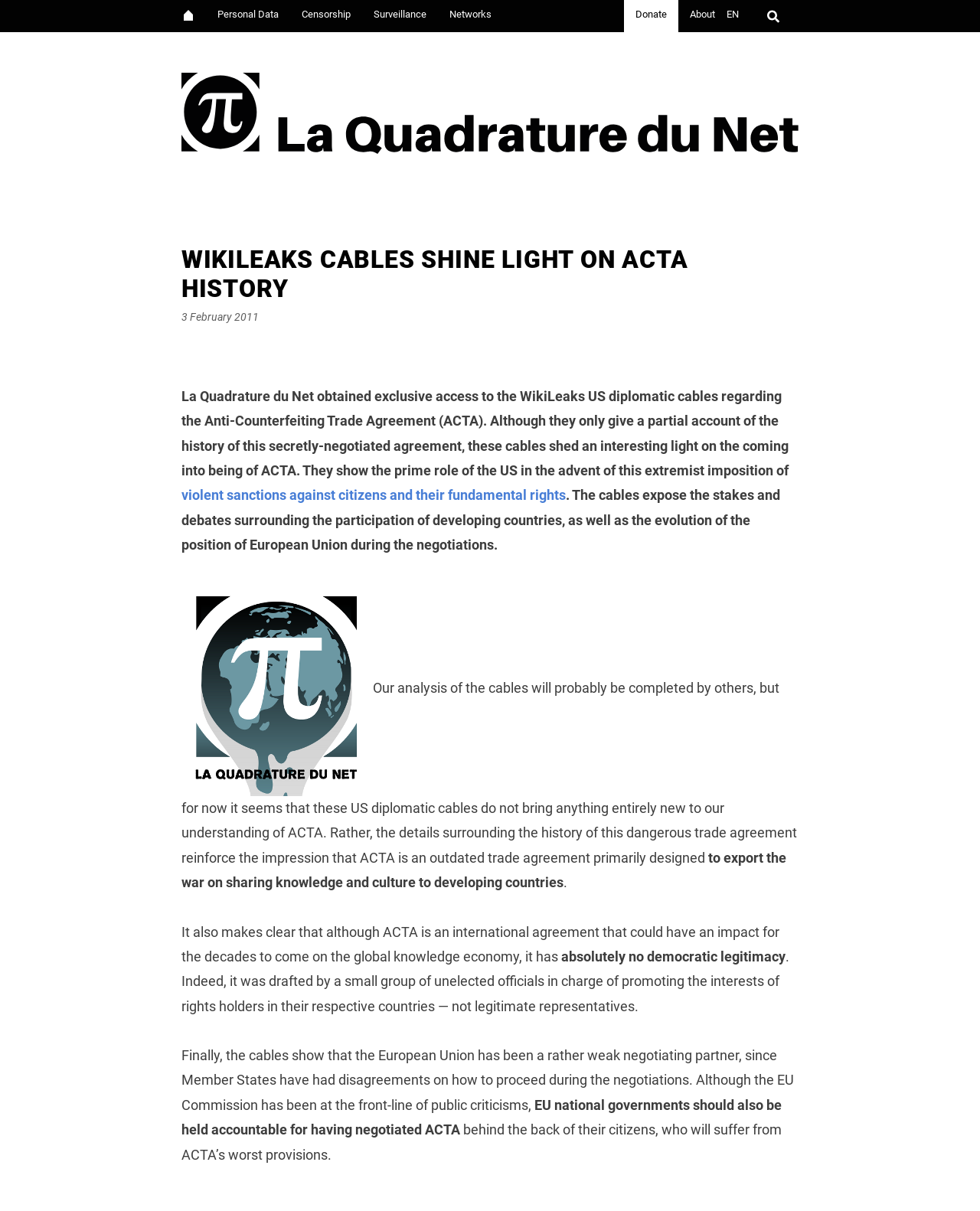Find and provide the bounding box coordinates for the UI element described with: "The Women".

None